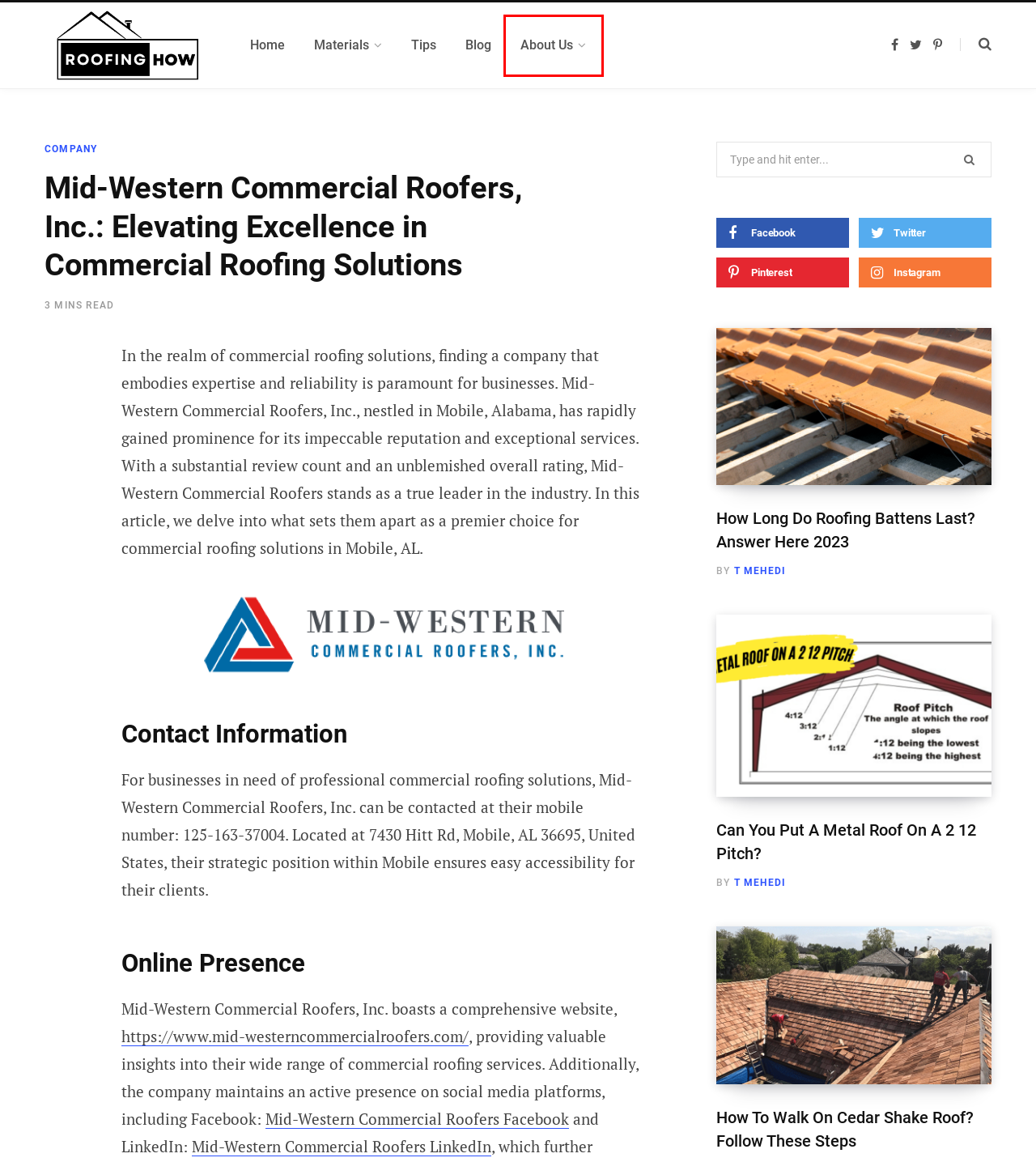You see a screenshot of a webpage with a red bounding box surrounding an element. Pick the webpage description that most accurately represents the new webpage after interacting with the element in the red bounding box. The options are:
A. Roofing Marketing Agency To Get More Roofing Projects
B. Company Archives | RoofingHOW
C. Blog Archives | RoofingHOW
D. How To Walk On Cedar Shake Roof? Follow These Steps
E. | RoofingHOW
F. How Long Do Roofing Battens Last? Answer Here 2023
G. Can You Put A Metal Roof On A 2 12 Pitch?
H. About Us | RoofingHOW

H